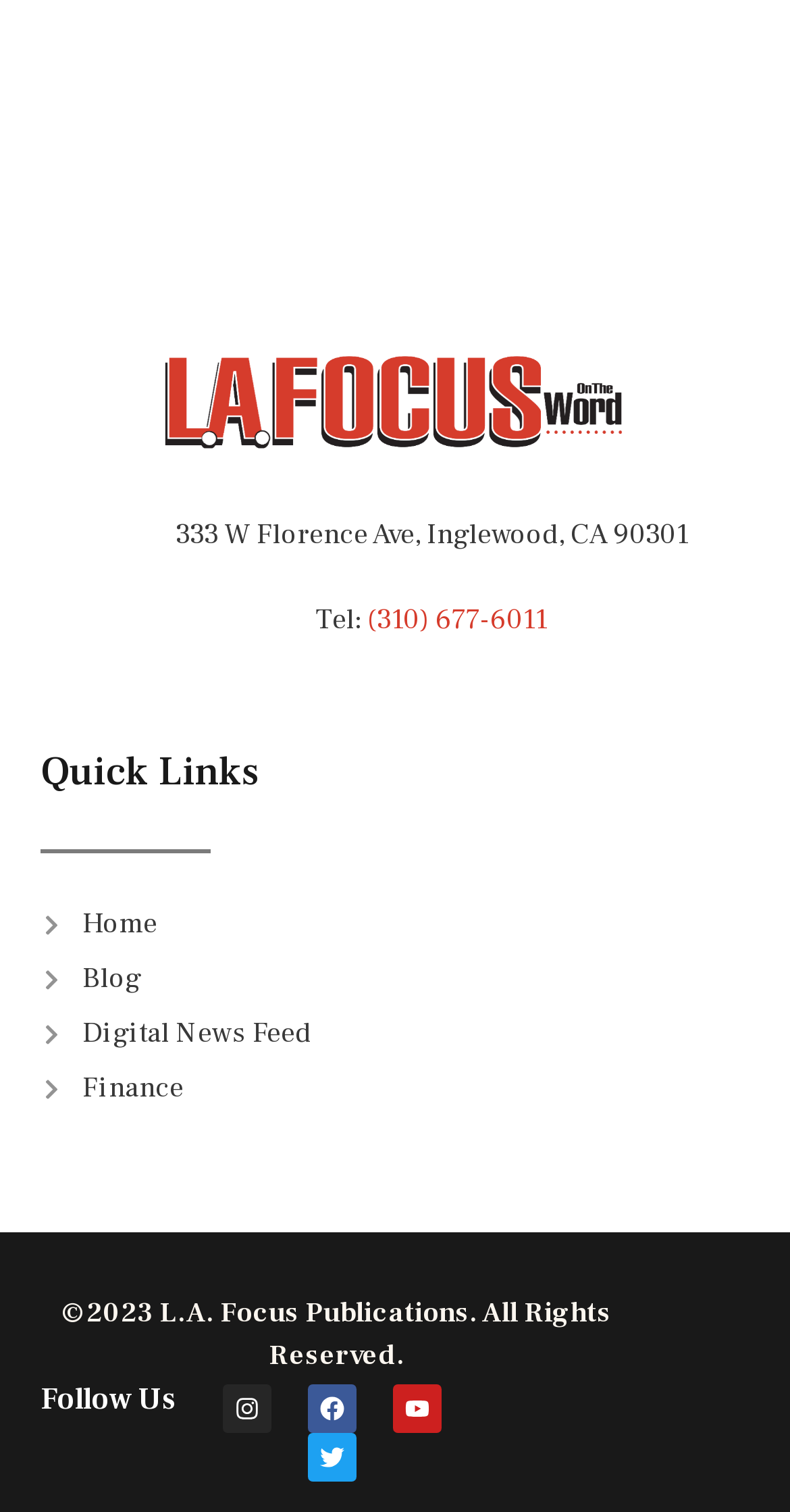Identify the bounding box coordinates for the region of the element that should be clicked to carry out the instruction: "Visit the Home page". The bounding box coordinates should be four float numbers between 0 and 1, i.e., [left, top, right, bottom].

[0.051, 0.598, 0.949, 0.627]